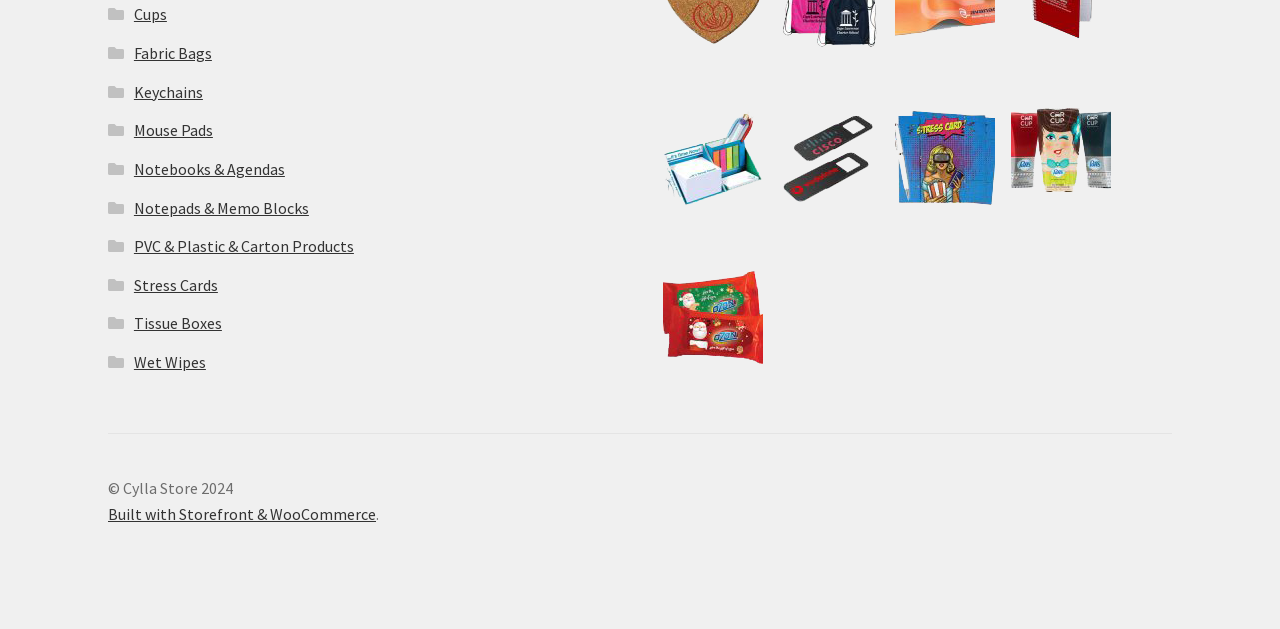Please determine the bounding box coordinates of the area that needs to be clicked to complete this task: 'go to the Cylla Store homepage'. The coordinates must be four float numbers between 0 and 1, formatted as [left, top, right, bottom].

[0.084, 0.76, 0.182, 0.792]